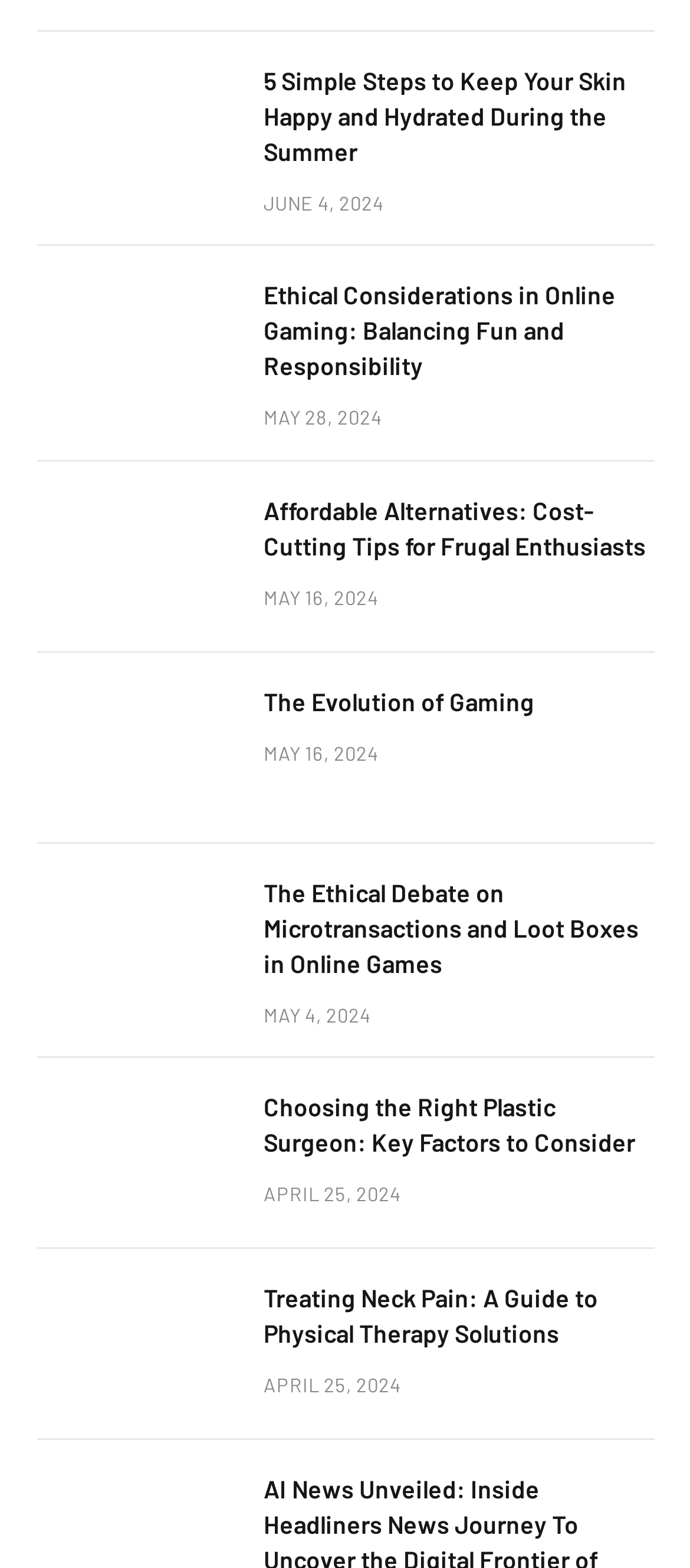Locate the bounding box coordinates of the area where you should click to accomplish the instruction: "Read the article about the evolution of gaming".

[0.054, 0.434, 0.336, 0.52]